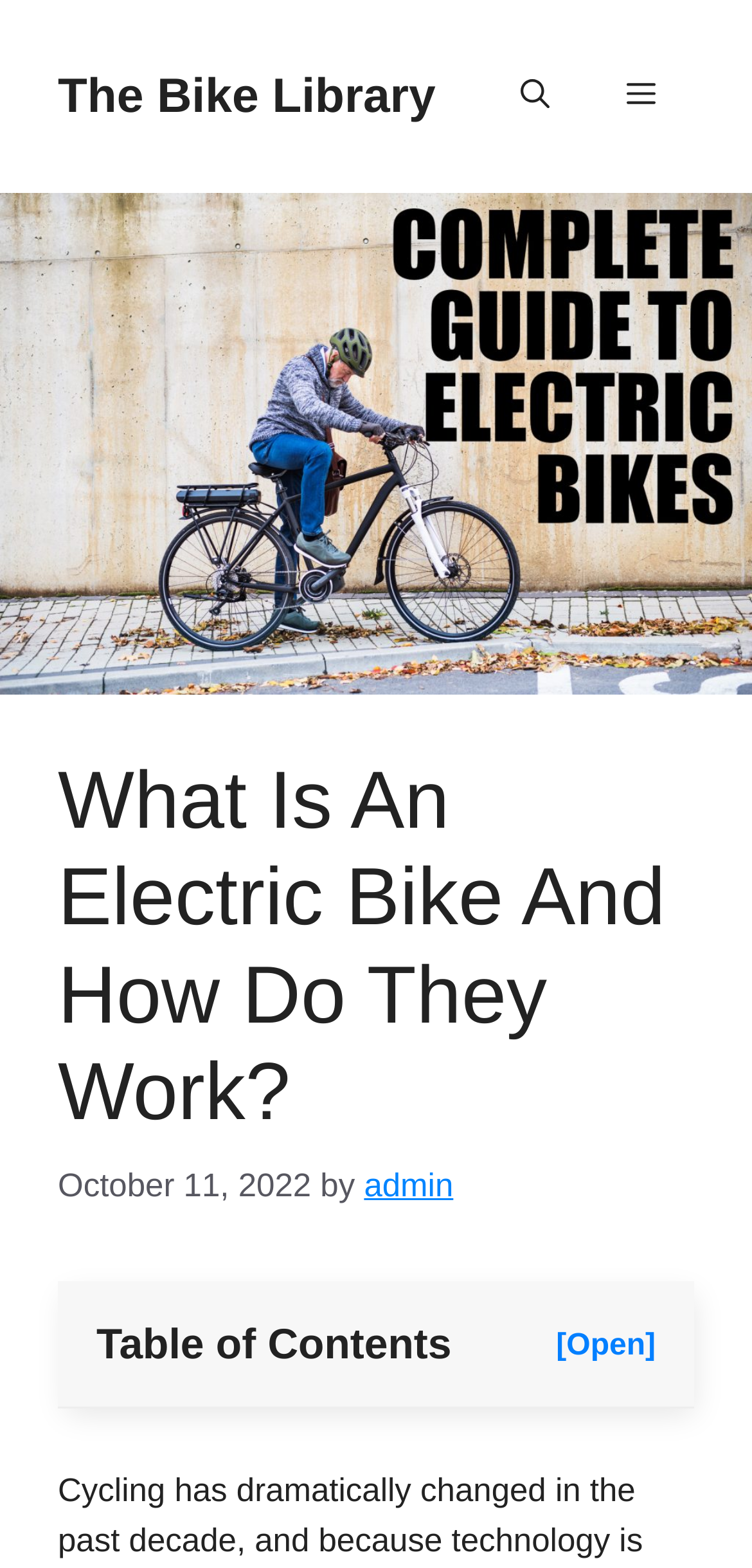Using the provided element description: "Menu", identify the bounding box coordinates. The coordinates should be four floats between 0 and 1 in the order [left, top, right, bottom].

[0.782, 0.025, 0.923, 0.098]